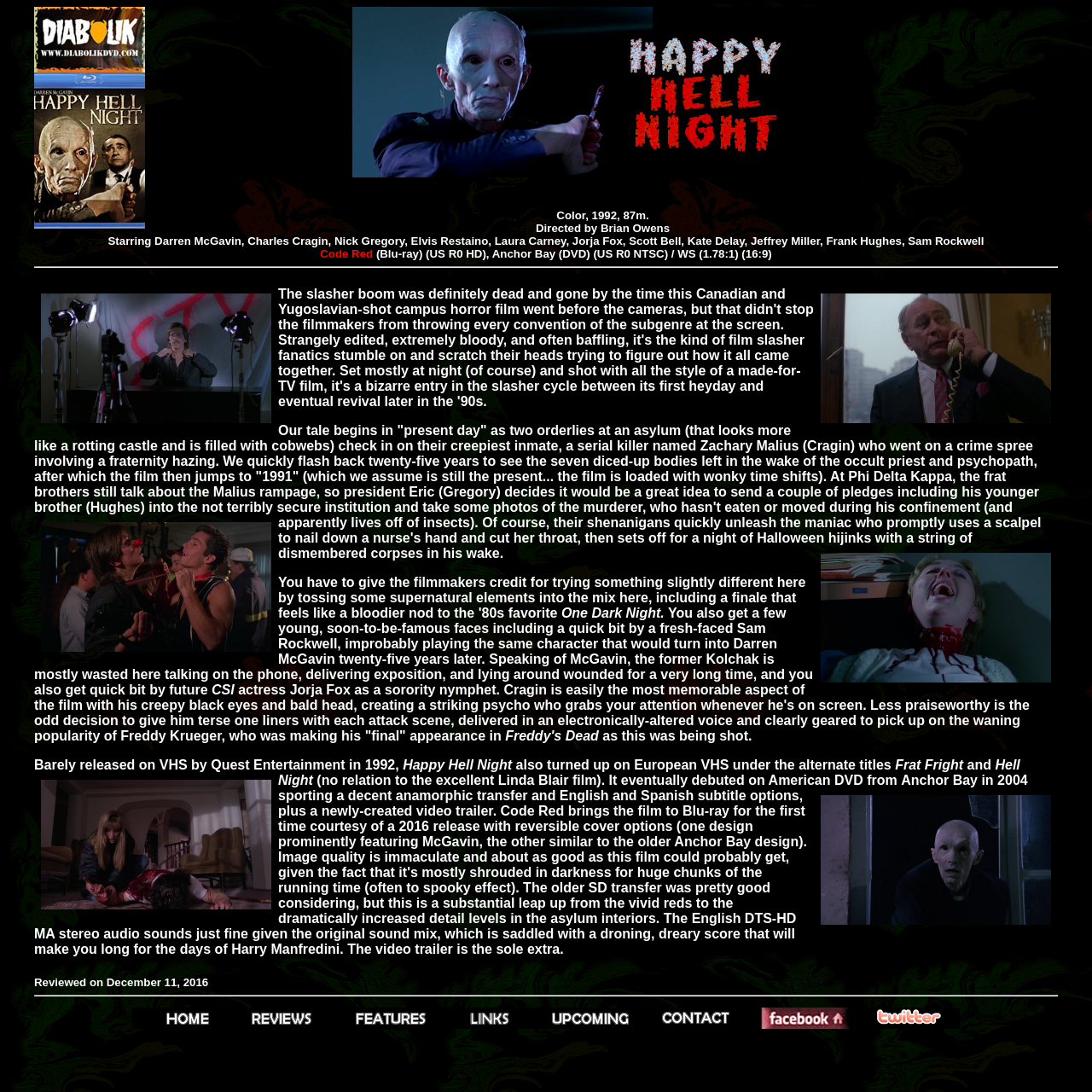Carefully examine the image and provide an in-depth answer to the question: What is the title of the movie reviewed on this webpage?

The title of the movie is mentioned in the heading 'Happy Hell Night' and is also mentioned multiple times throughout the webpage as the title of the movie being reviewed.